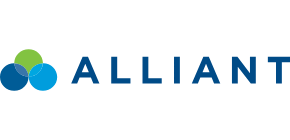What type of font is used in the logo?
Identify the answer in the screenshot and reply with a single word or phrase.

Bold, modern